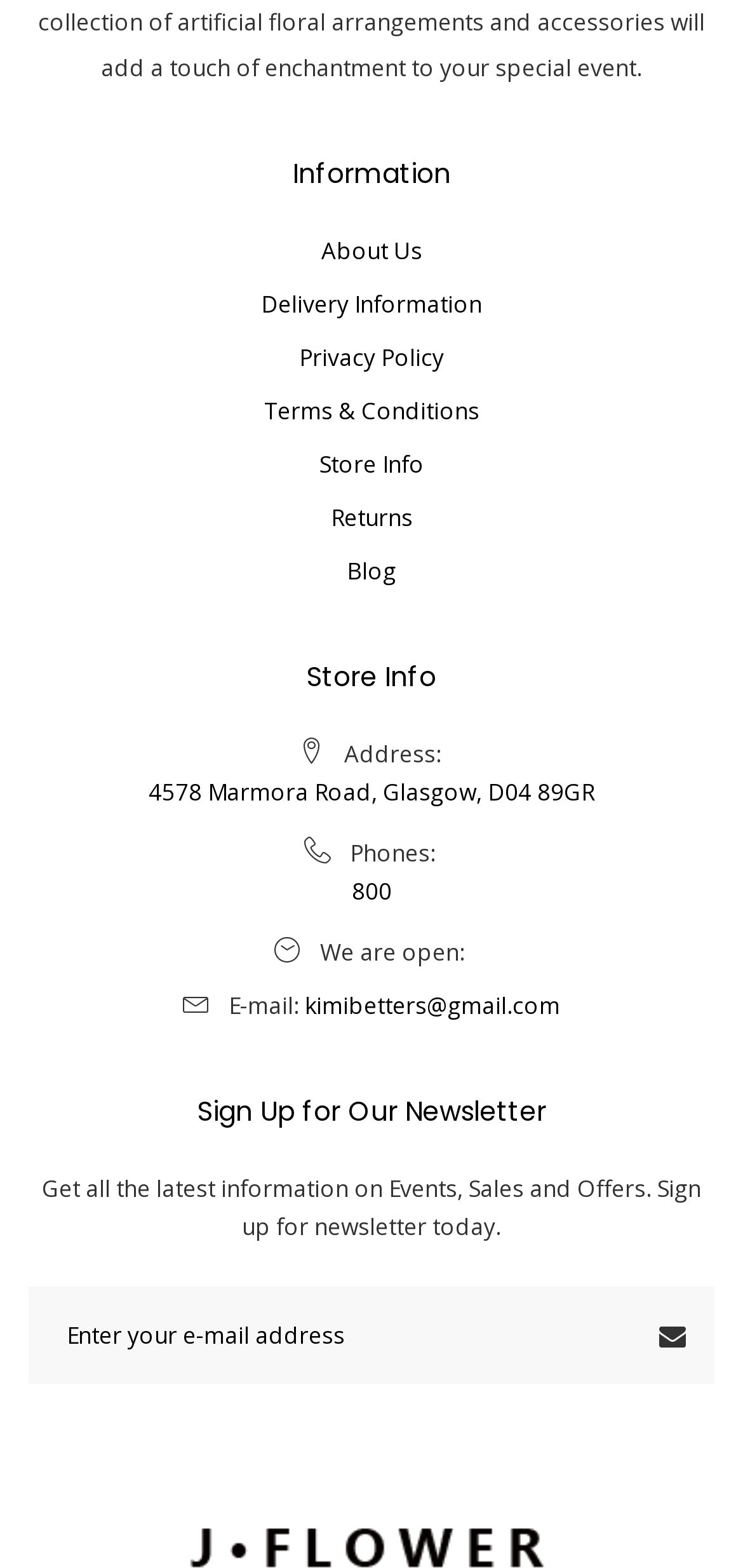Determine the bounding box coordinates of the clickable region to carry out the instruction: "Click About Us".

[0.432, 0.146, 0.568, 0.175]